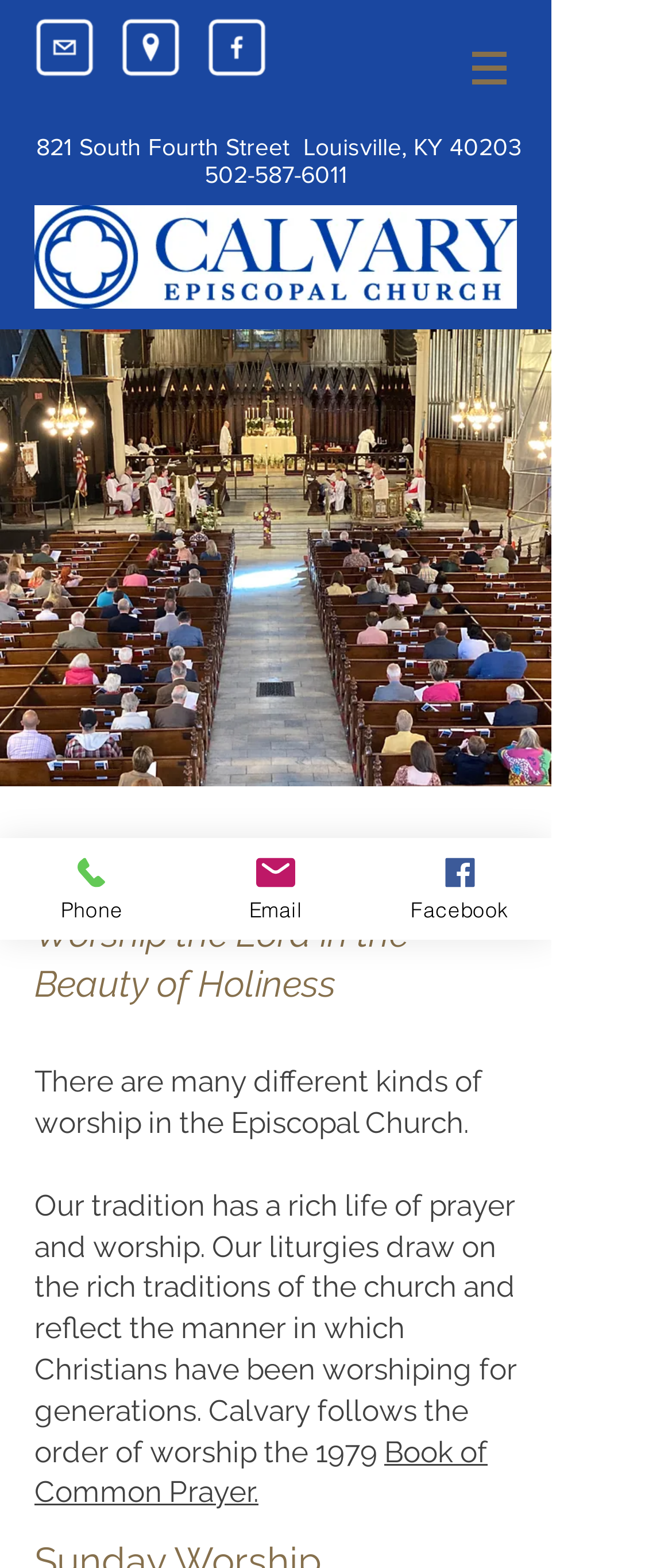Based on the image, give a detailed response to the question: What is the social media platform with a white icon?

I found the social media platform by looking at the social bar at the top of the webpage and seeing the link 'calvary_episcopal_fb_icon_wht' which has a white icon, and then matching it with the link 'Facebook' located at the bottom of the webpage.